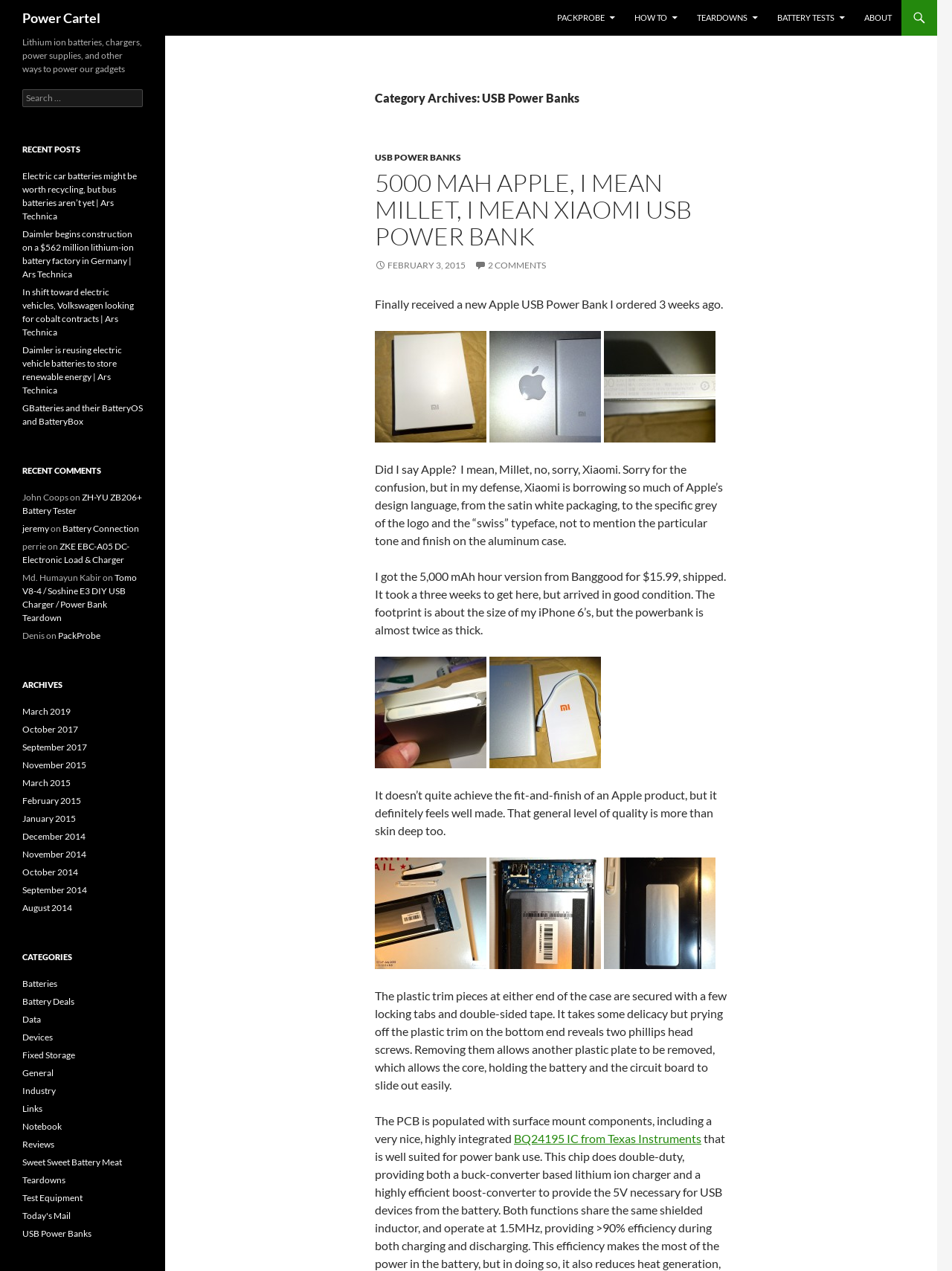What is the category of the power bank being reviewed?
Craft a detailed and extensive response to the question.

Based on the heading 'Category Archives: USB Power Banks' and the content of the webpage, it can be inferred that the power bank being reviewed belongs to the category of USB Power Banks.